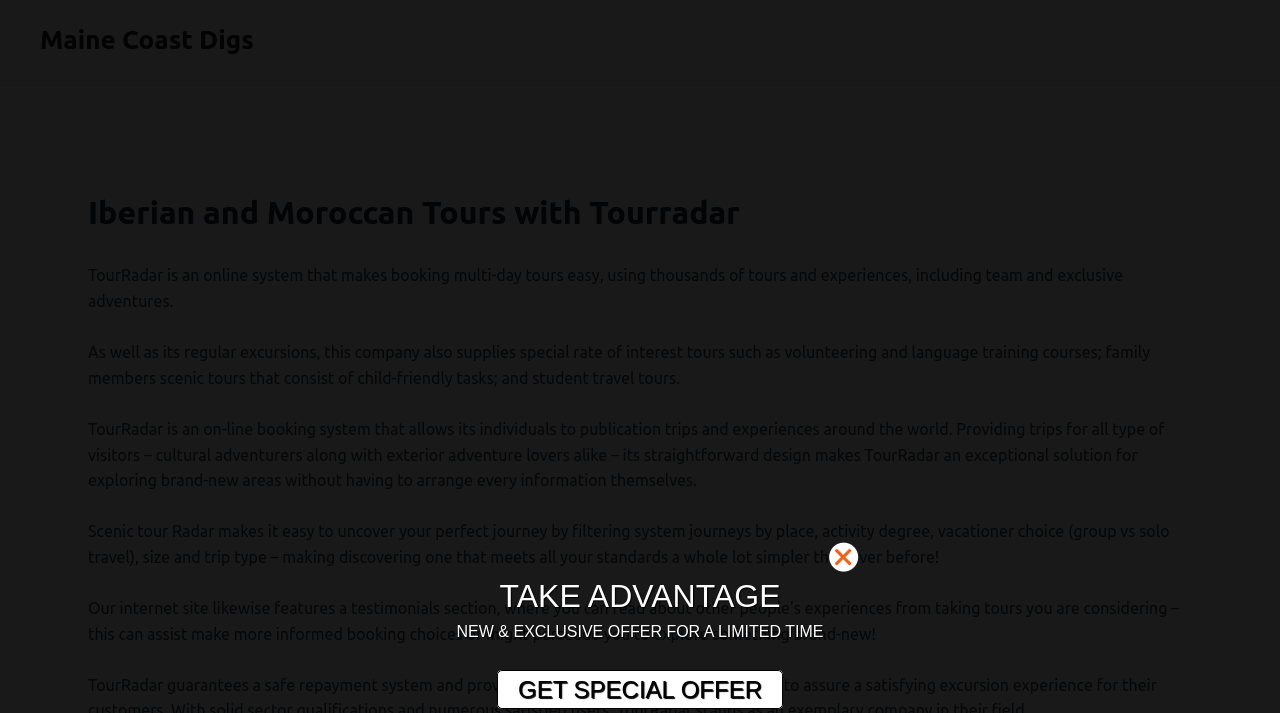Identify the bounding box of the HTML element described as: "parent_node: TAKE ADVANTAGE".

[0.648, 0.76, 0.68, 0.819]